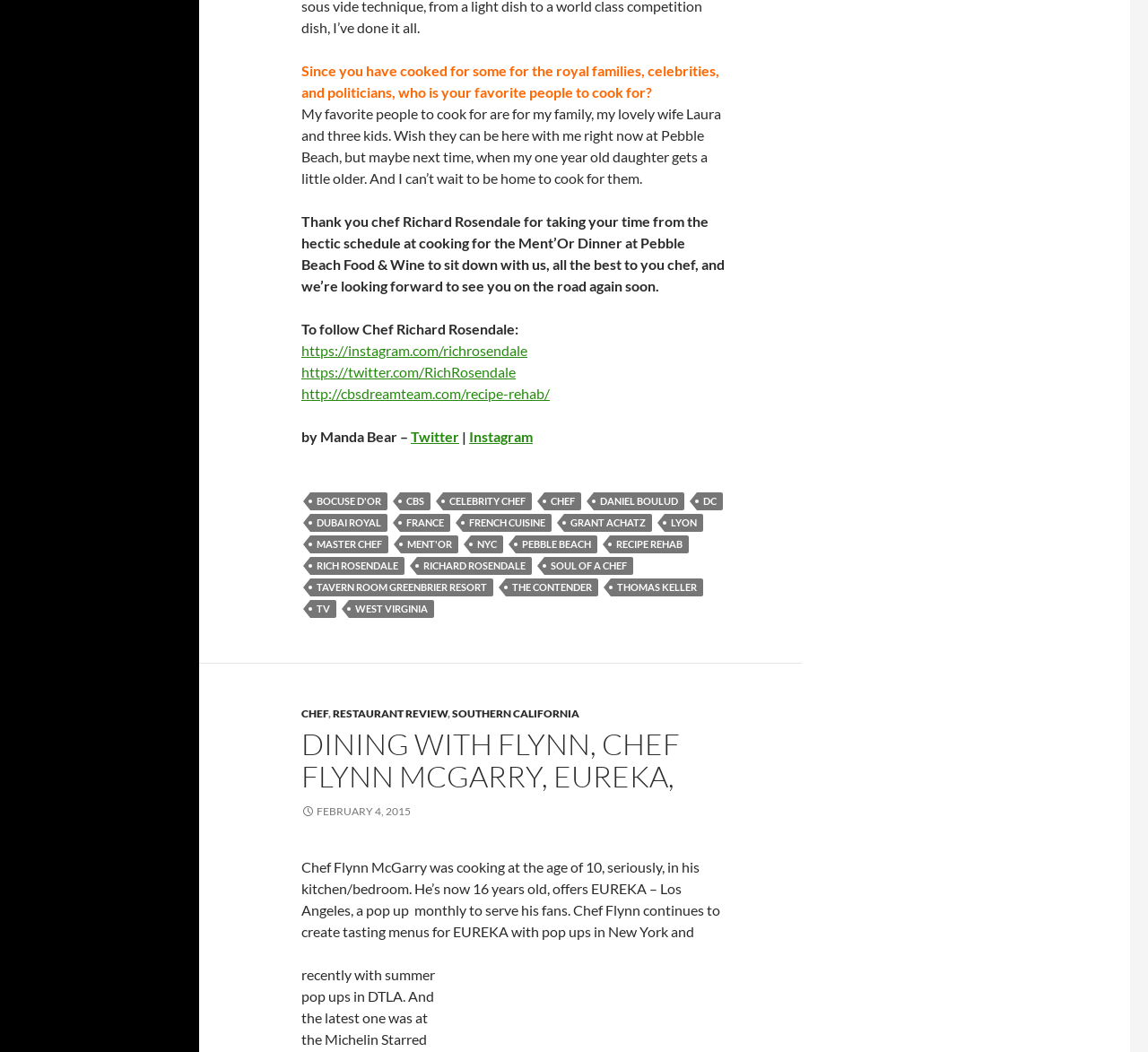What is the name of the website where Chef Richard Rosendale shares recipes?
Refer to the image and provide a one-word or short phrase answer.

CBS Dream Team